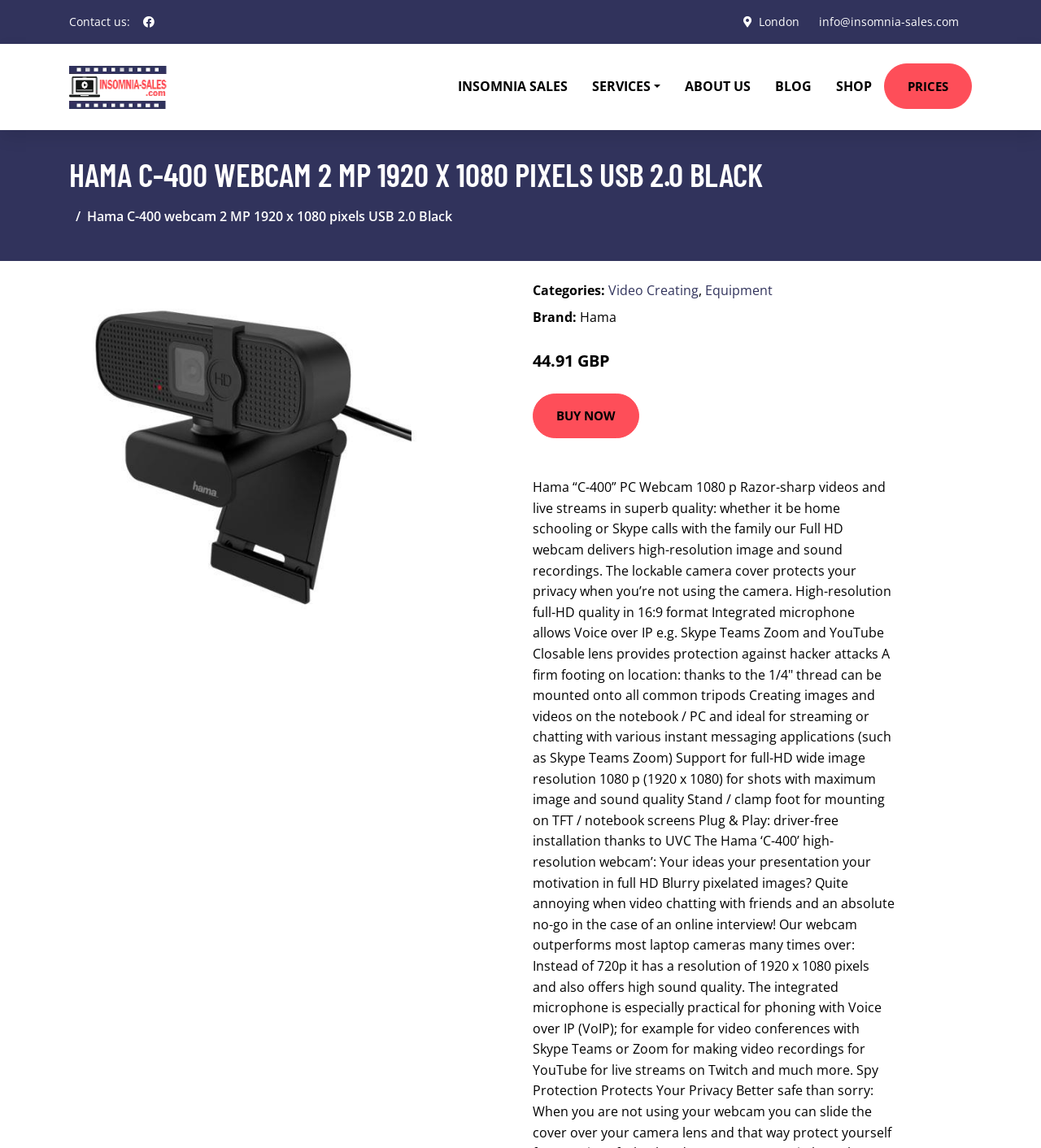Identify the bounding box coordinates of the clickable region required to complete the instruction: "Learn more about video production services". The coordinates should be given as four float numbers within the range of 0 and 1, i.e., [left, top, right, bottom].

[0.557, 0.039, 0.646, 0.113]